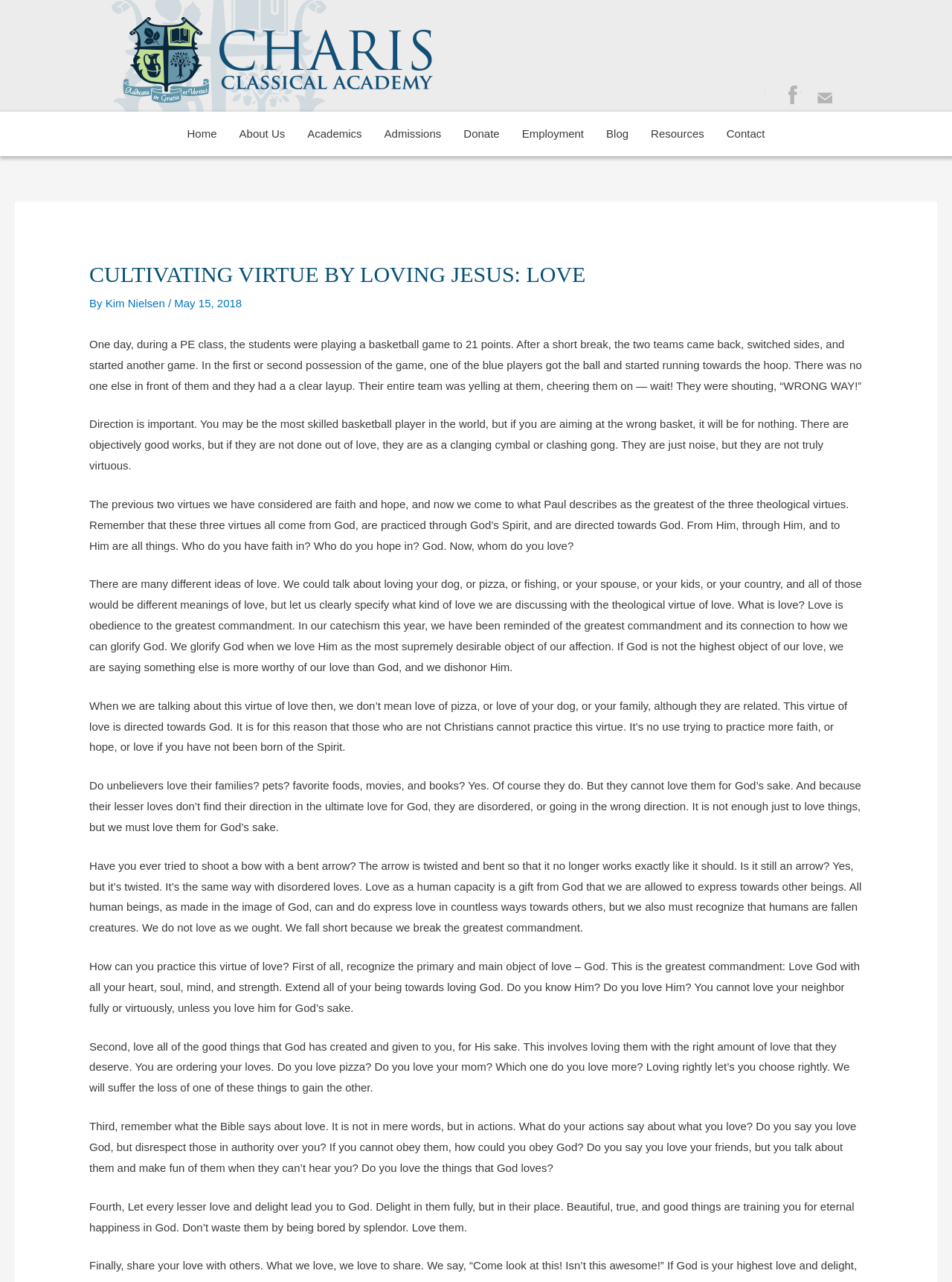What is the greatest commandment according to the article?
Observe the image and answer the question with a one-word or short phrase response.

Love God with all your heart, soul, mind, and strength